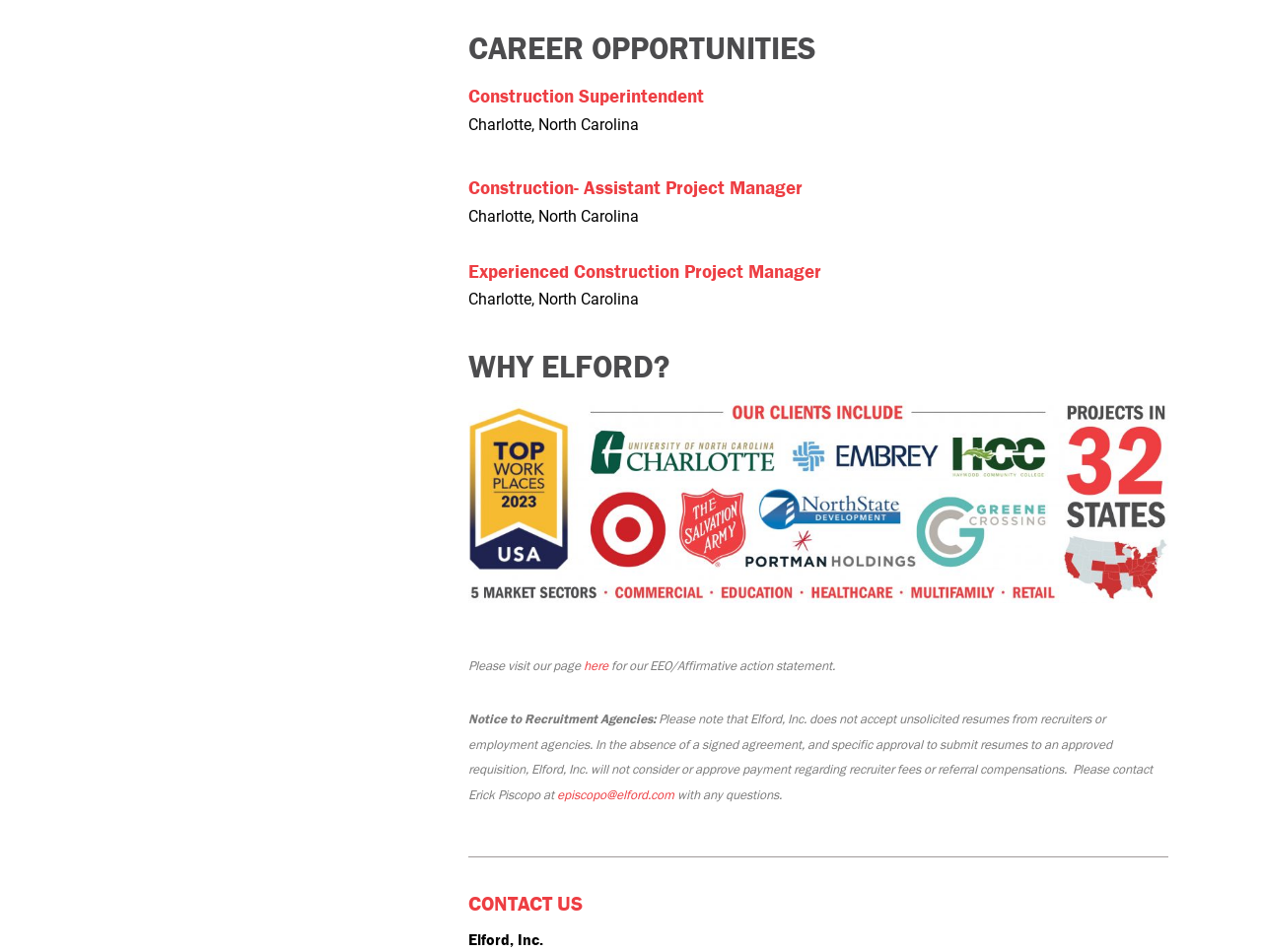Please determine the bounding box coordinates for the UI element described as: "here".

[0.462, 0.69, 0.482, 0.708]